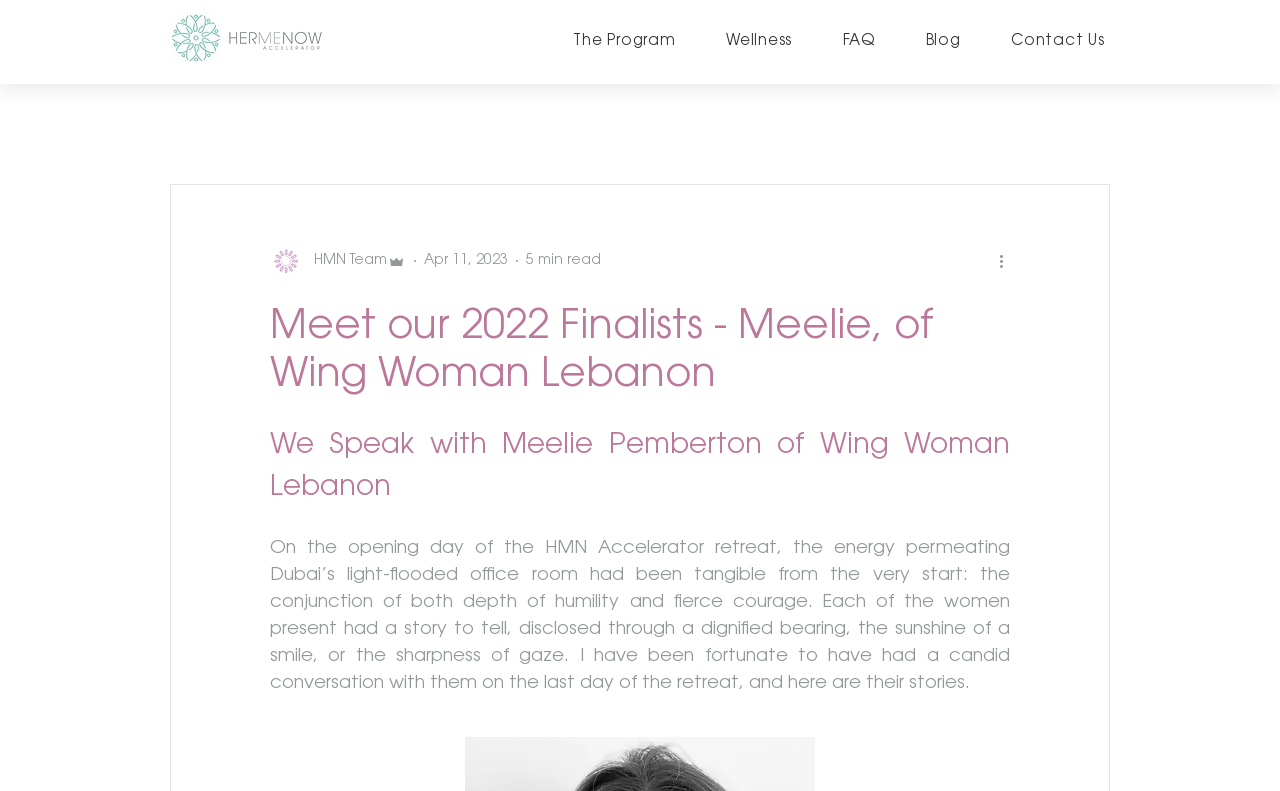Provide a one-word or brief phrase answer to the question:
What is the date mentioned in the article?

Apr 11, 2023